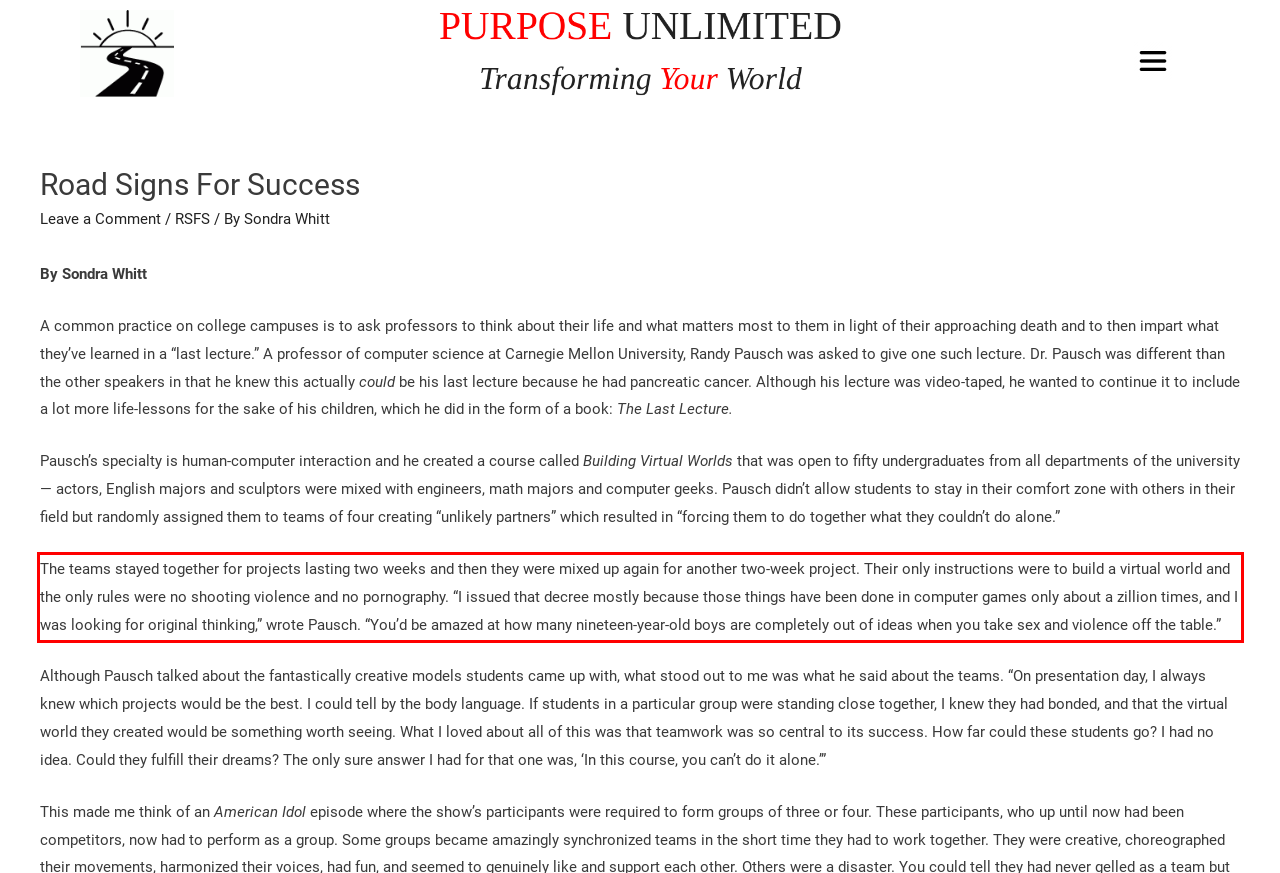Analyze the red bounding box in the provided webpage screenshot and generate the text content contained within.

The teams stayed together for projects lasting two weeks and then they were mixed up again for another two-week project. Their only instructions were to build a virtual world and the only rules were no shooting violence and no pornography. “I issued that decree mostly because those things have been done in computer games only about a zillion times, and I was looking for original thinking,” wrote Pausch. “You’d be amazed at how many nineteen-year-old boys are completely out of ideas when you take sex and violence off the table.”